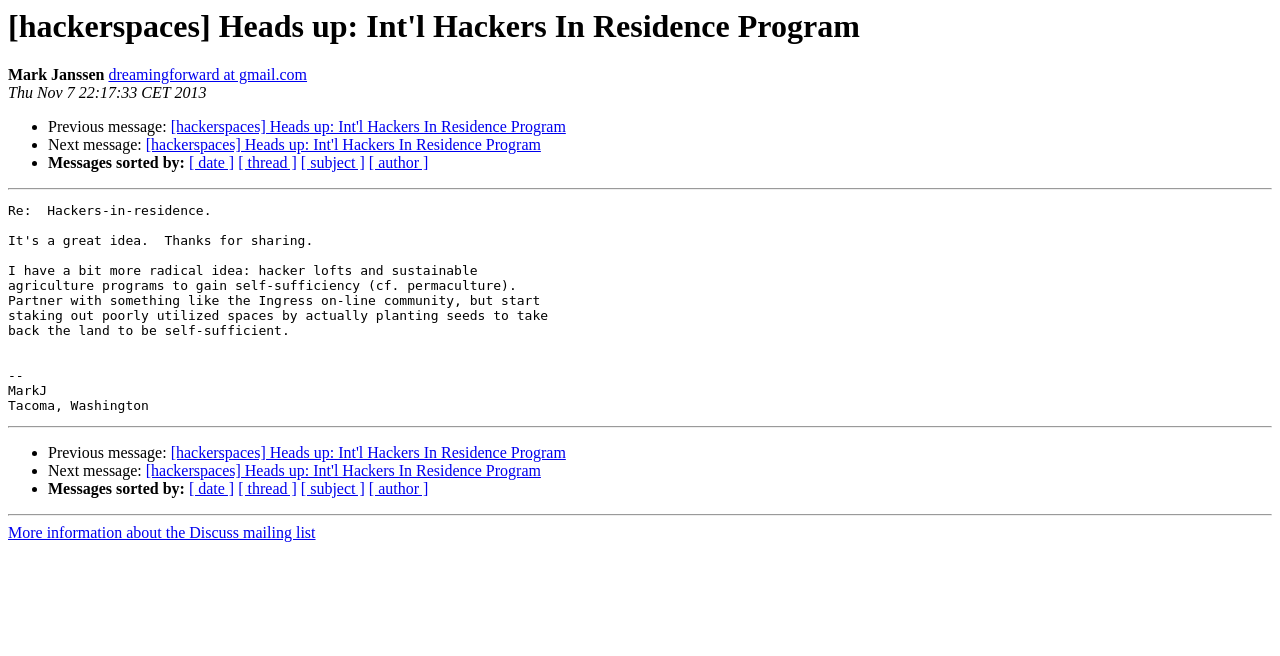Please answer the following question using a single word or phrase: 
What is the purpose of the horizontal separator?

To separate sections